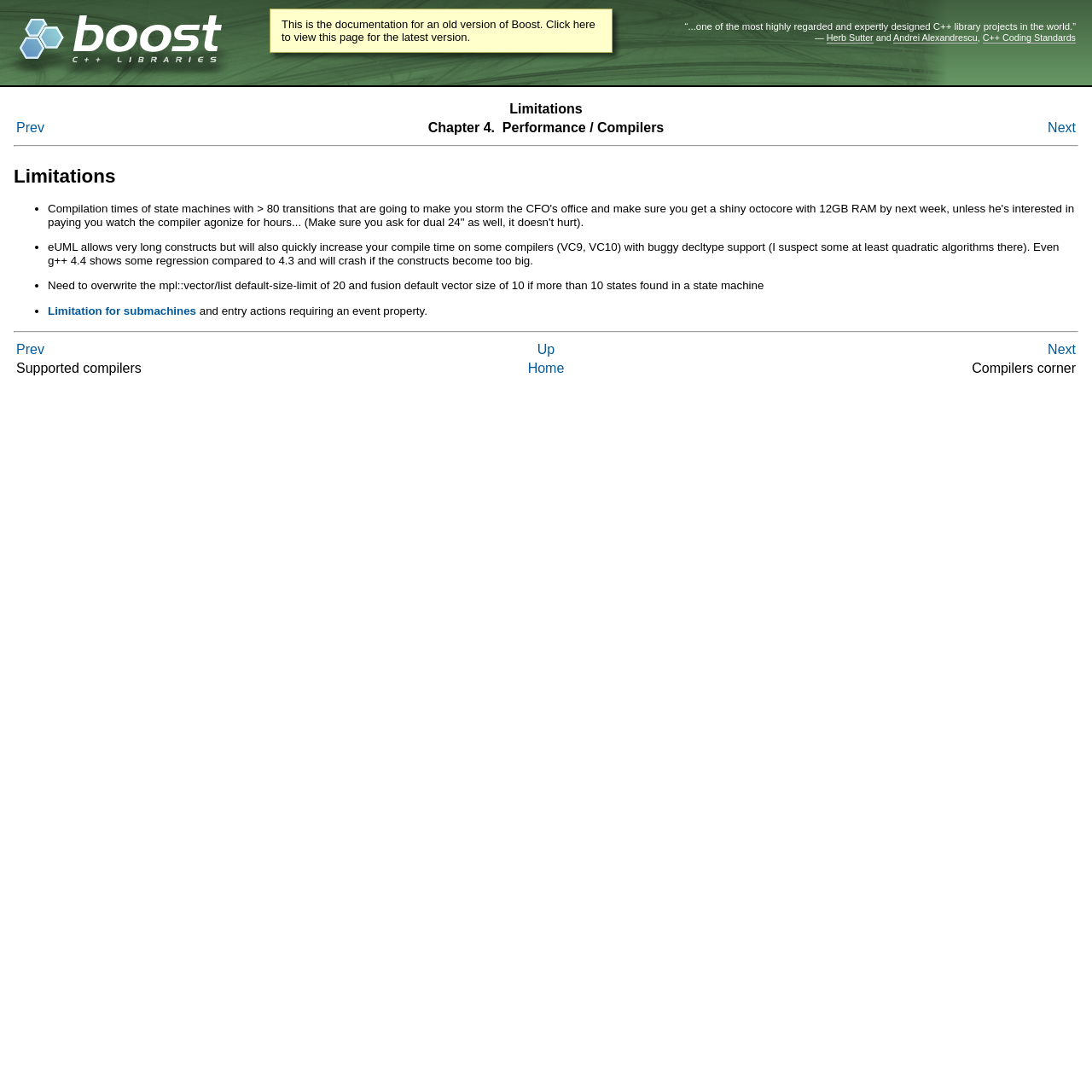Determine the bounding box for the UI element that matches this description: "Andrei Alexandrescu".

[0.818, 0.03, 0.895, 0.04]